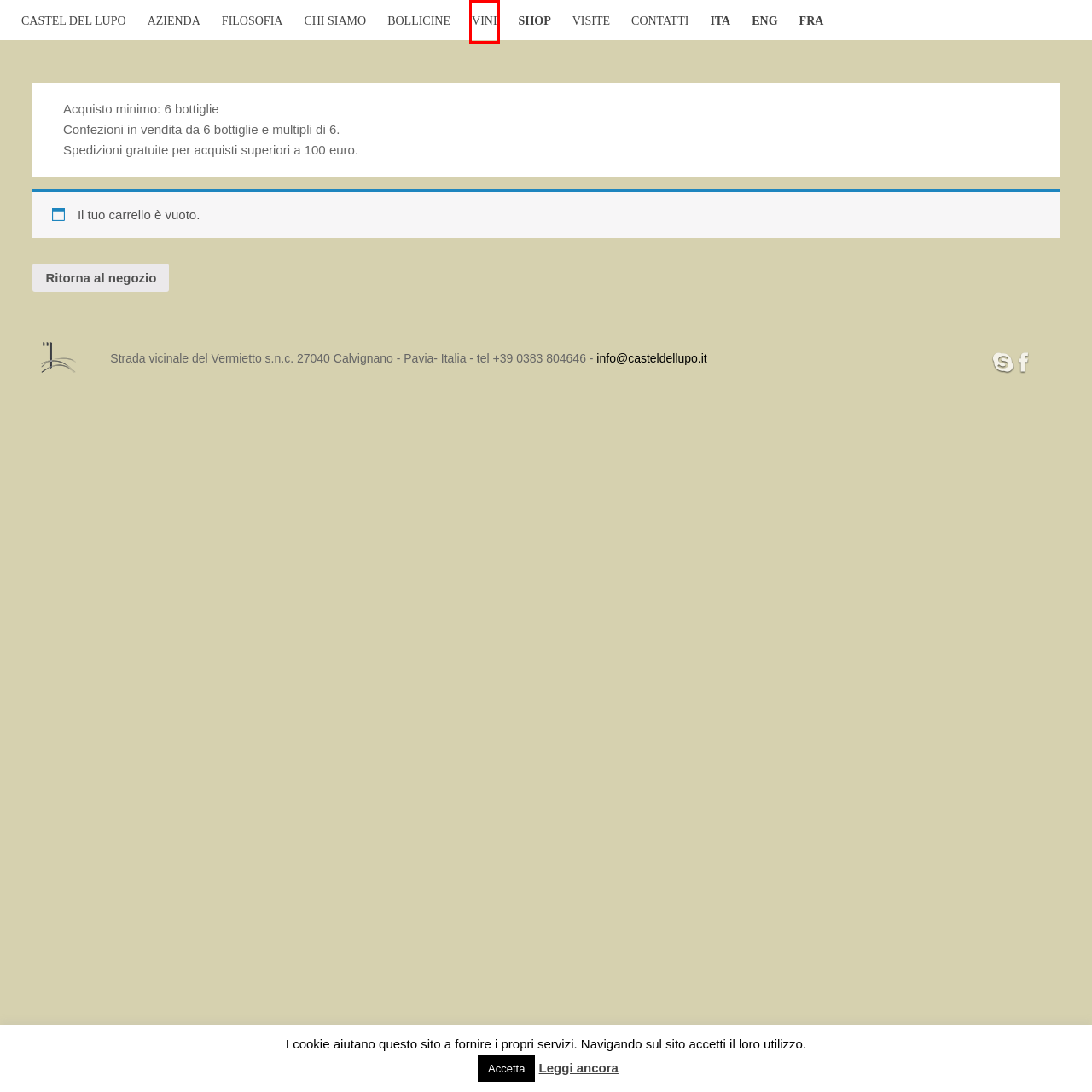You have been given a screenshot of a webpage with a red bounding box around a UI element. Select the most appropriate webpage description for the new webpage that appears after clicking the element within the red bounding box. The choices are:
A. Bollicine – Castel del lupo
B. Chi siamo – Castel del lupo
C. Filosofia – Castel del lupo
D. Azienda – Castel del lupo
E. Contatti – Castel del lupo
F. Vini – Castel del lupo
G. Castel del lupo
H. Visite – Castel del lupo

F